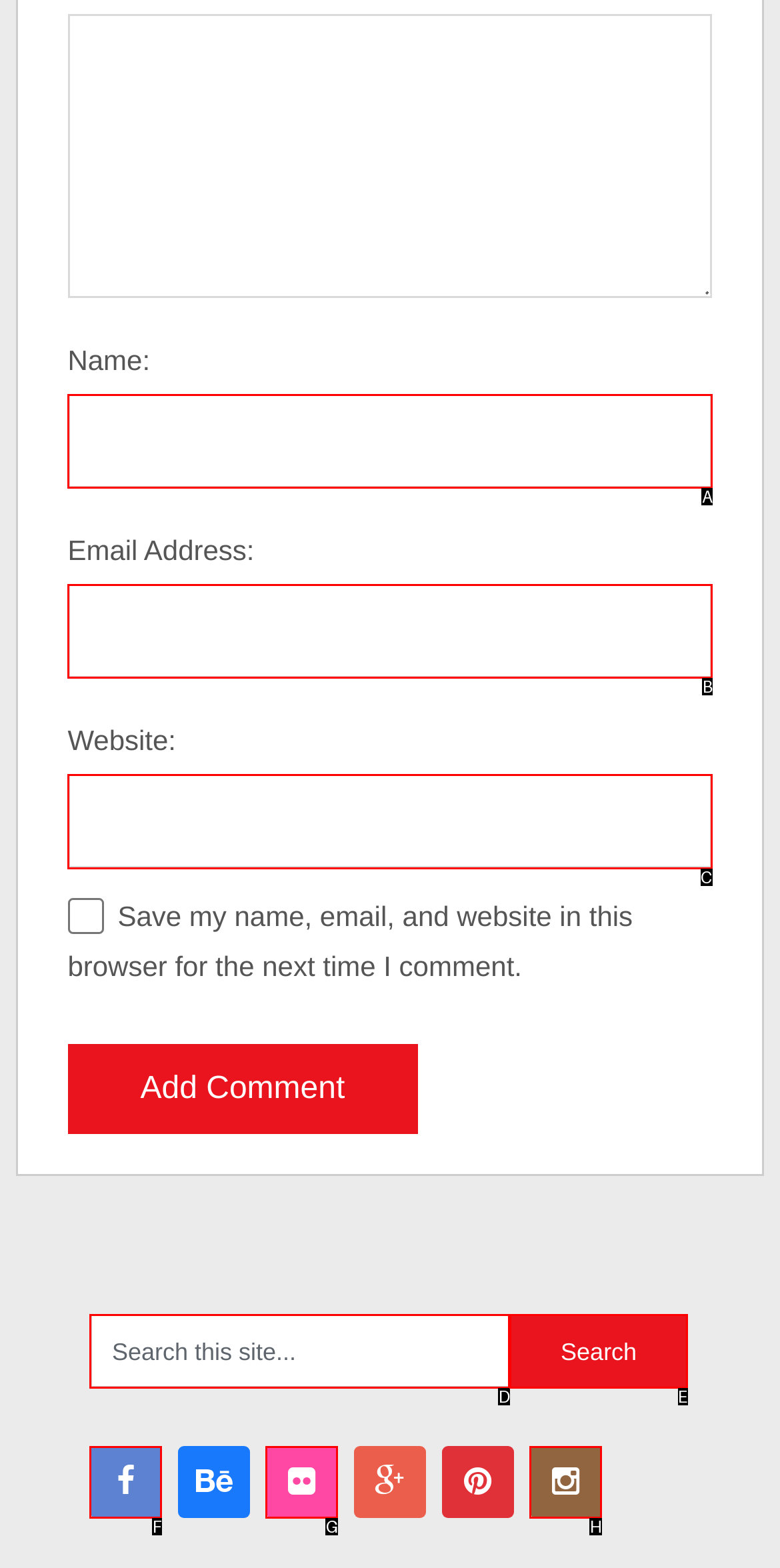Determine the letter of the element to click to accomplish this task: Add a website URL. Respond with the letter.

C